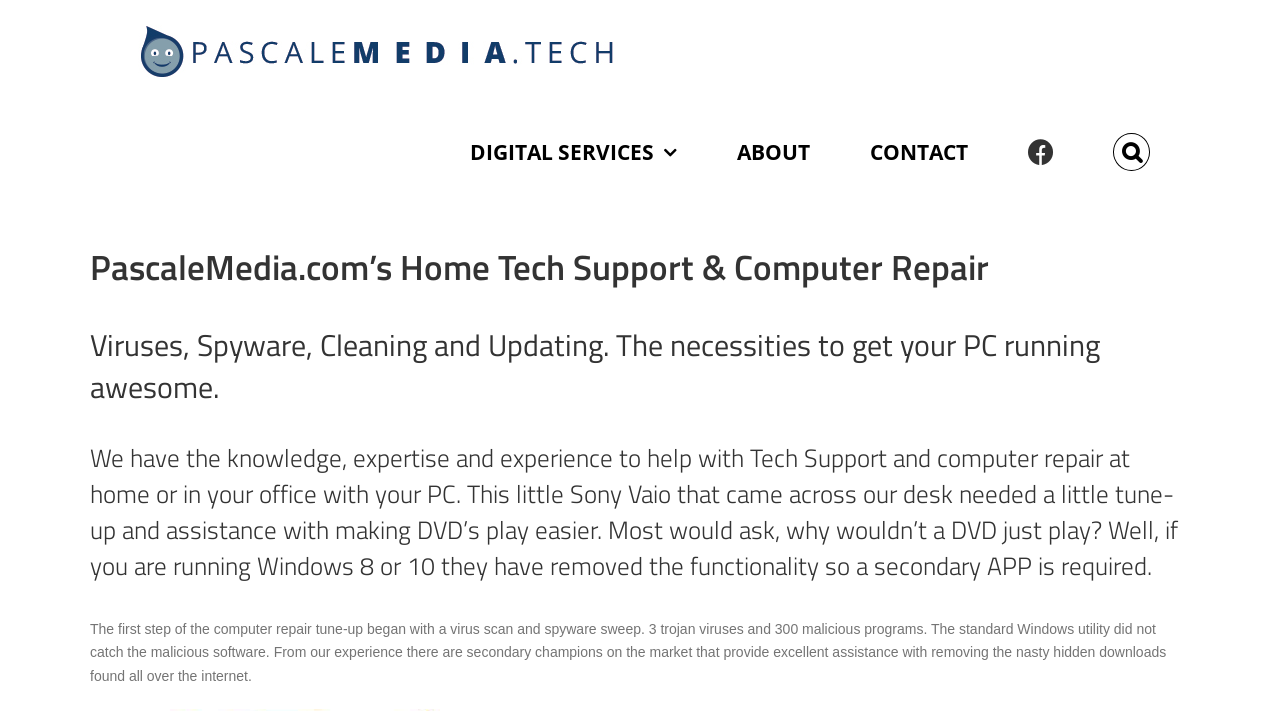Please determine the bounding box of the UI element that matches this description: DIGITAL SERVICES. The coordinates should be given as (top-left x, top-left y, bottom-right x, bottom-right y), with all values between 0 and 1.

[0.367, 0.145, 0.529, 0.262]